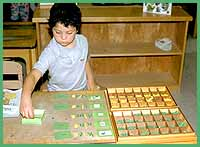What is the background of the learning environment?
Please answer the question with a detailed response using the information from the screenshot.

The caption describes the background of the learning environment as a simple wooden shelf, which provides a supportive and organized backdrop for the child's learning activity, contributing to the overall inviting and educational atmosphere.